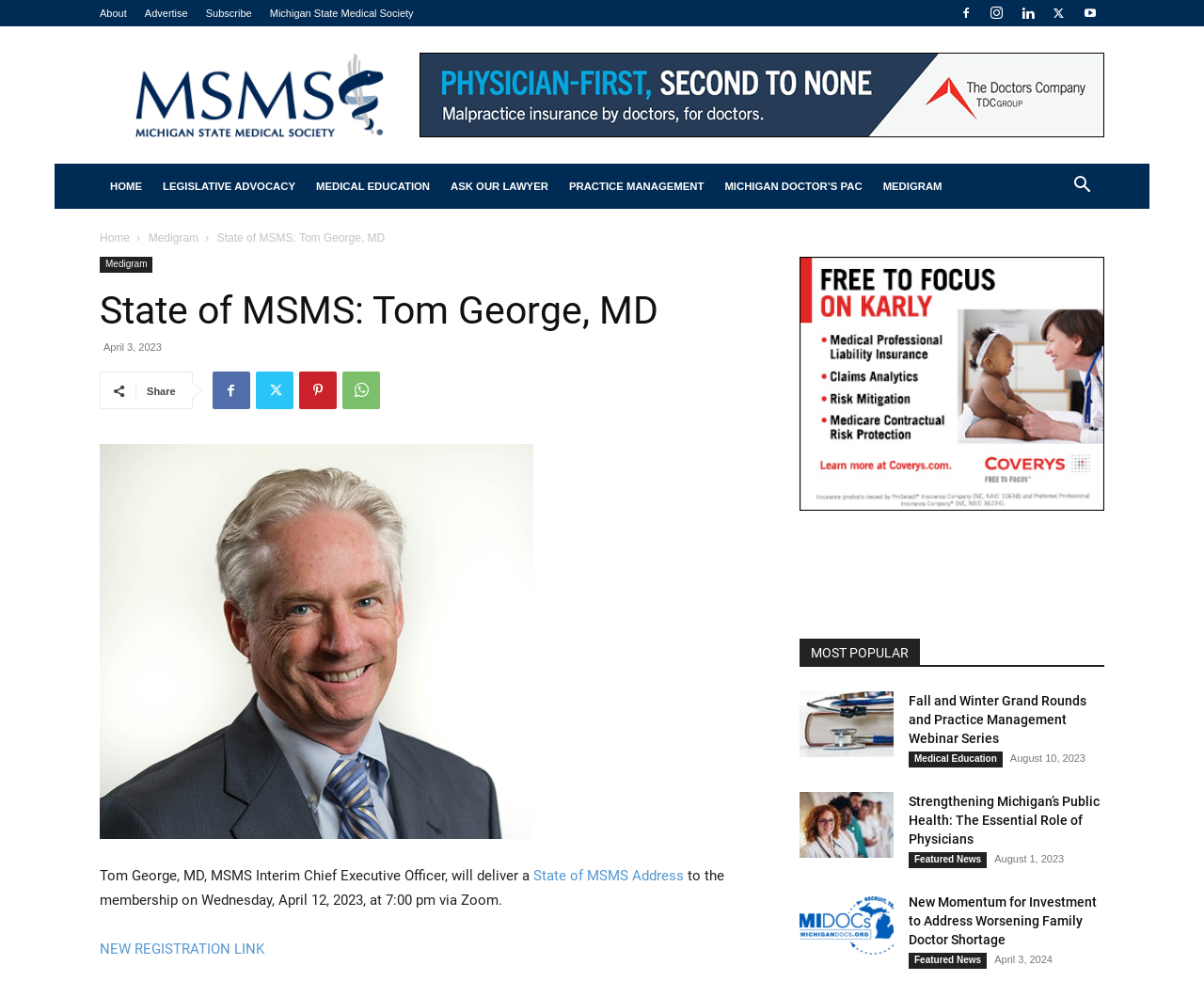Locate and generate the text content of the webpage's heading.

State of MSMS: Tom George, MD